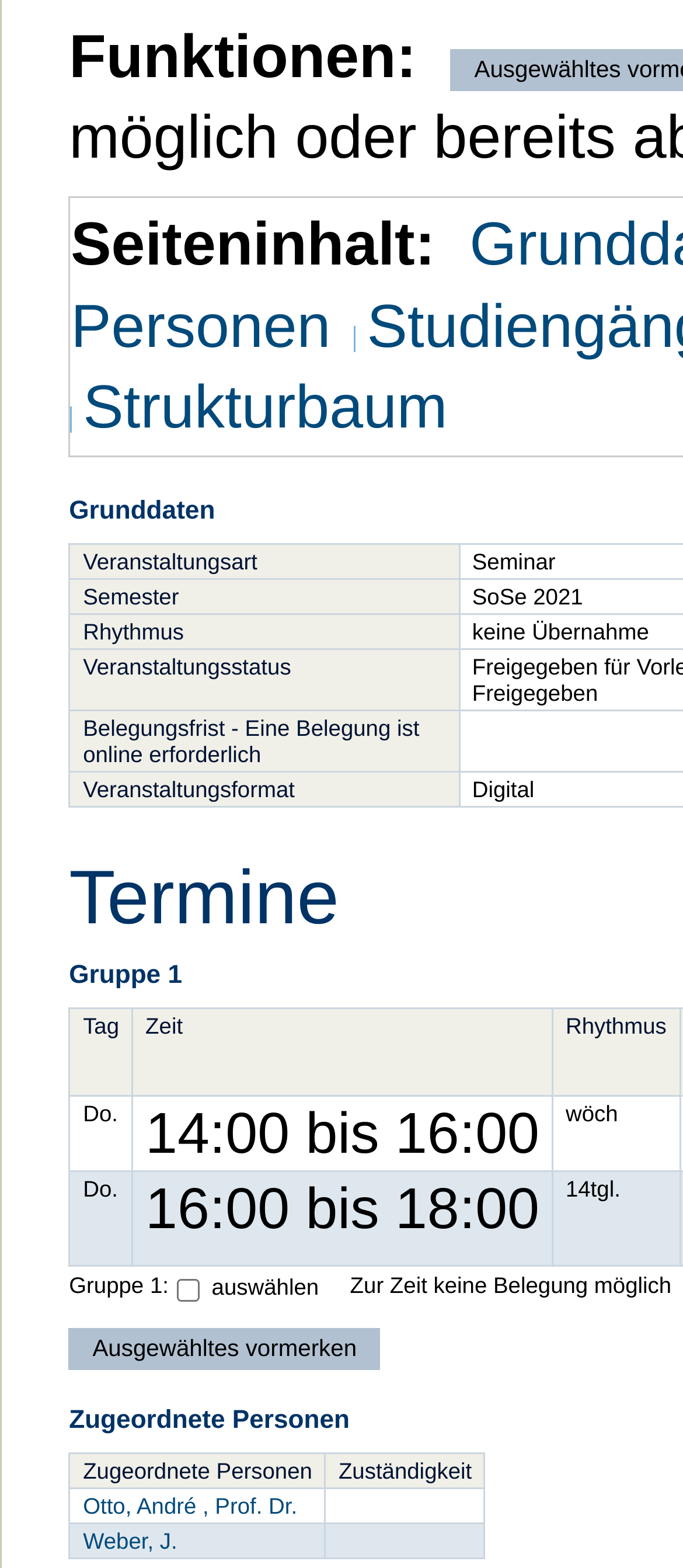Identify the bounding box of the UI element described as follows: "parent_node: auswählen name="add.179428" value="1"". Provide the coordinates as four float numbers in the range of 0 to 1 [left, top, right, bottom].

[0.26, 0.815, 0.293, 0.83]